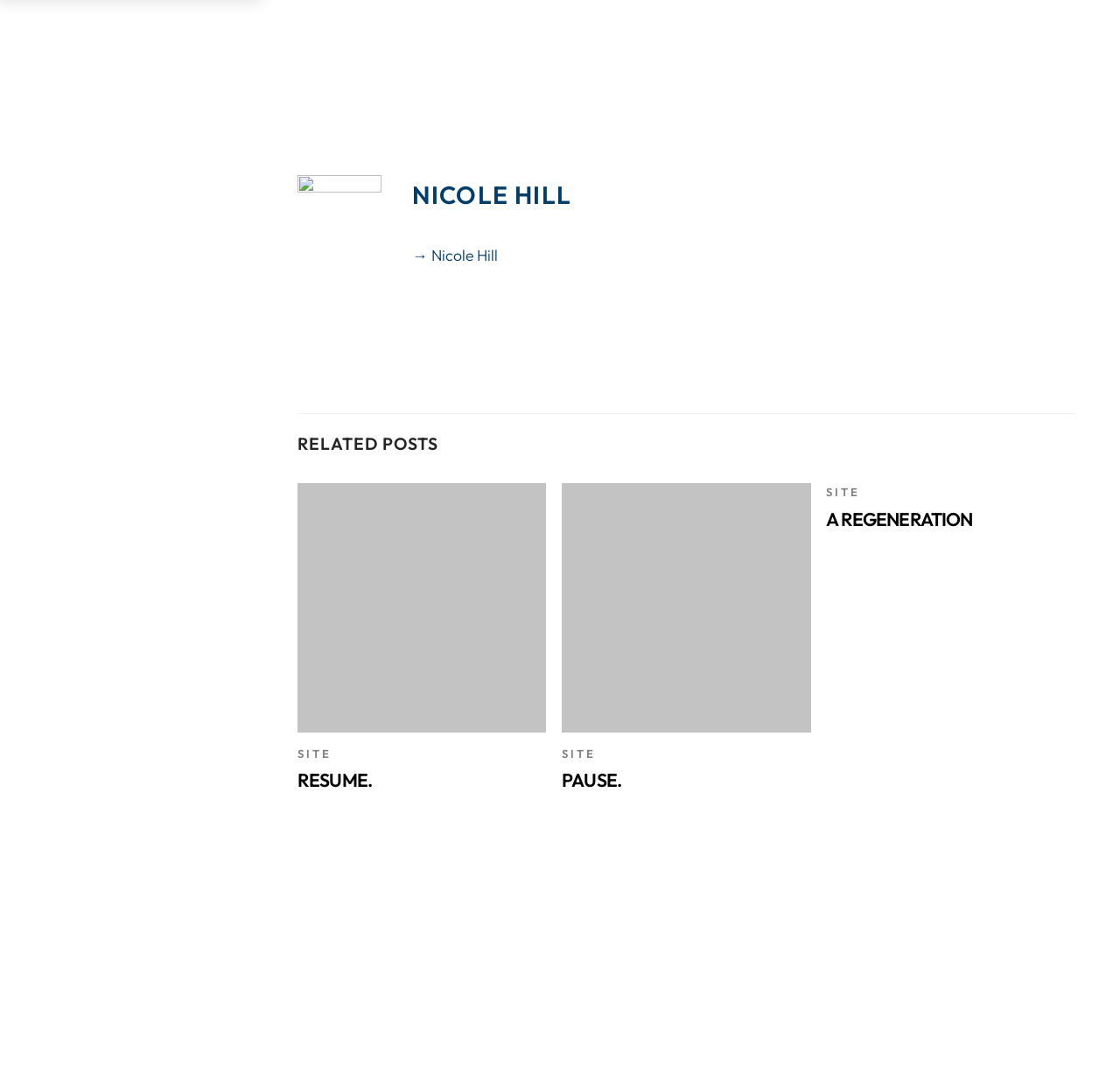Analyze the image and deliver a detailed answer to the question: How many related posts are listed on this webpage?

There are three figures listed under the 'RELATED POSTS' heading, each with a link and an image, indicating three related posts.